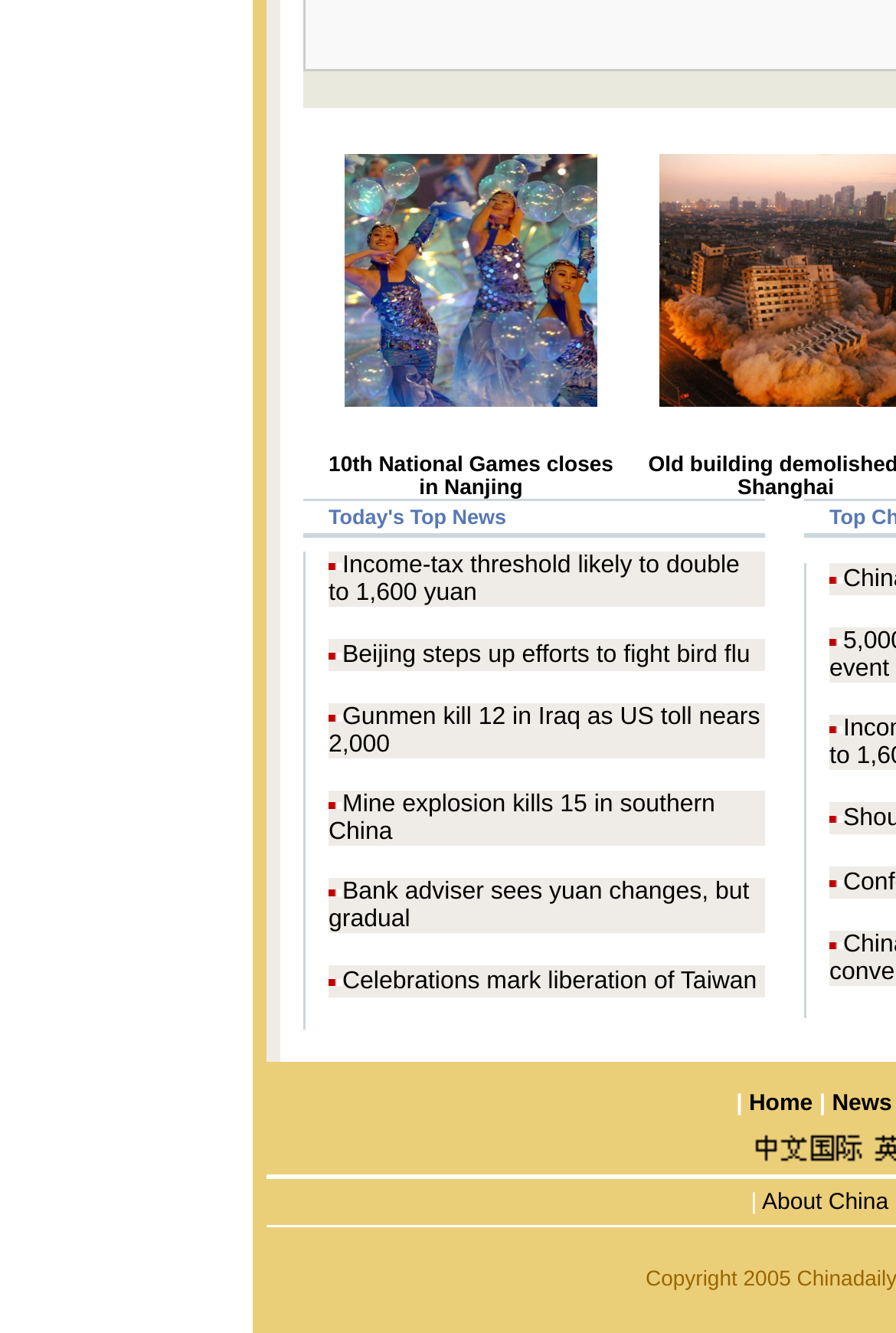Provide a one-word or brief phrase answer to the question:
How many news articles are displayed?

5